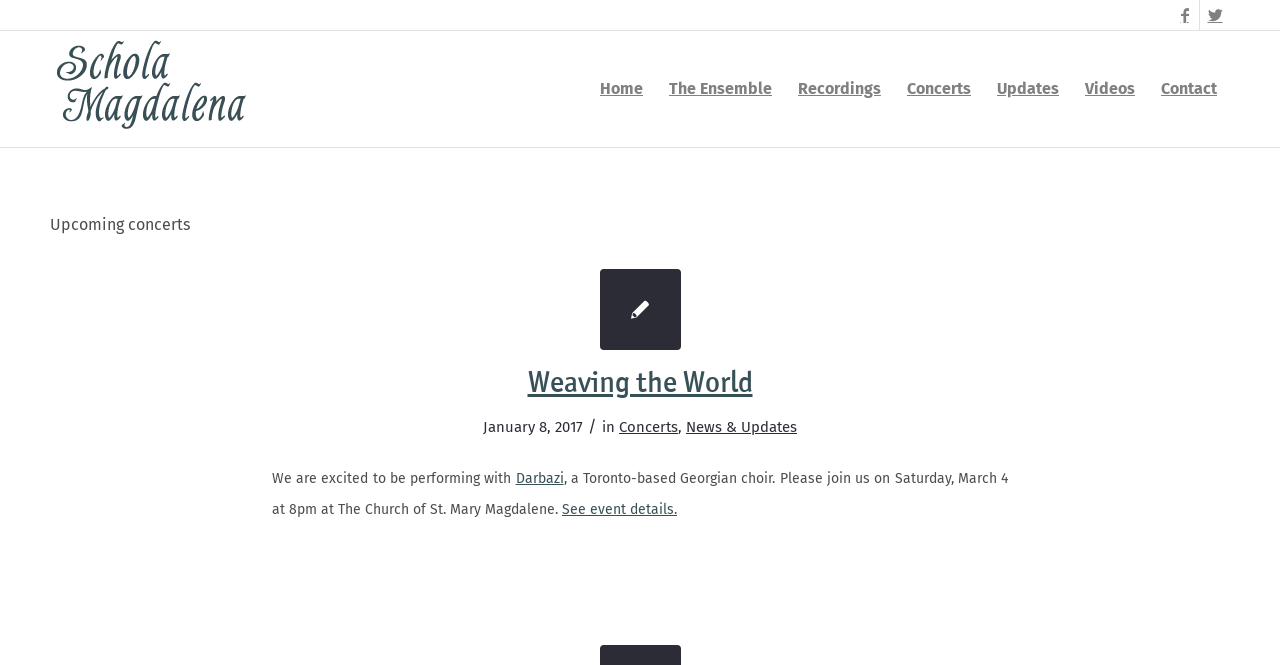Please identify the bounding box coordinates for the region that you need to click to follow this instruction: "Read the article about Acquia Enhances Website Accessibility".

None